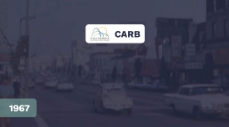What is prominently displayed in the foreground?
Based on the screenshot, provide a one-word or short-phrase response.

CARB logo